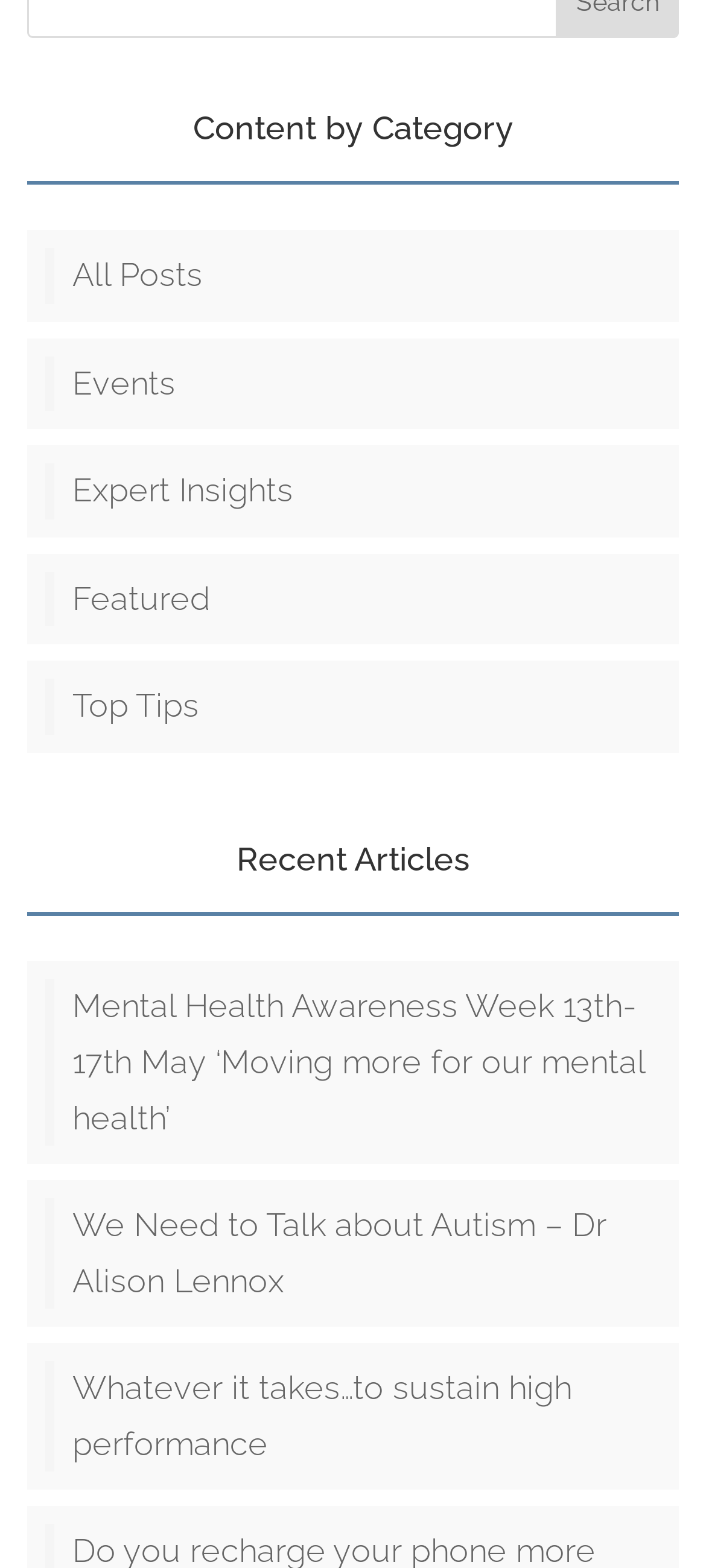How many categories are there?
Please answer using one word or phrase, based on the screenshot.

5